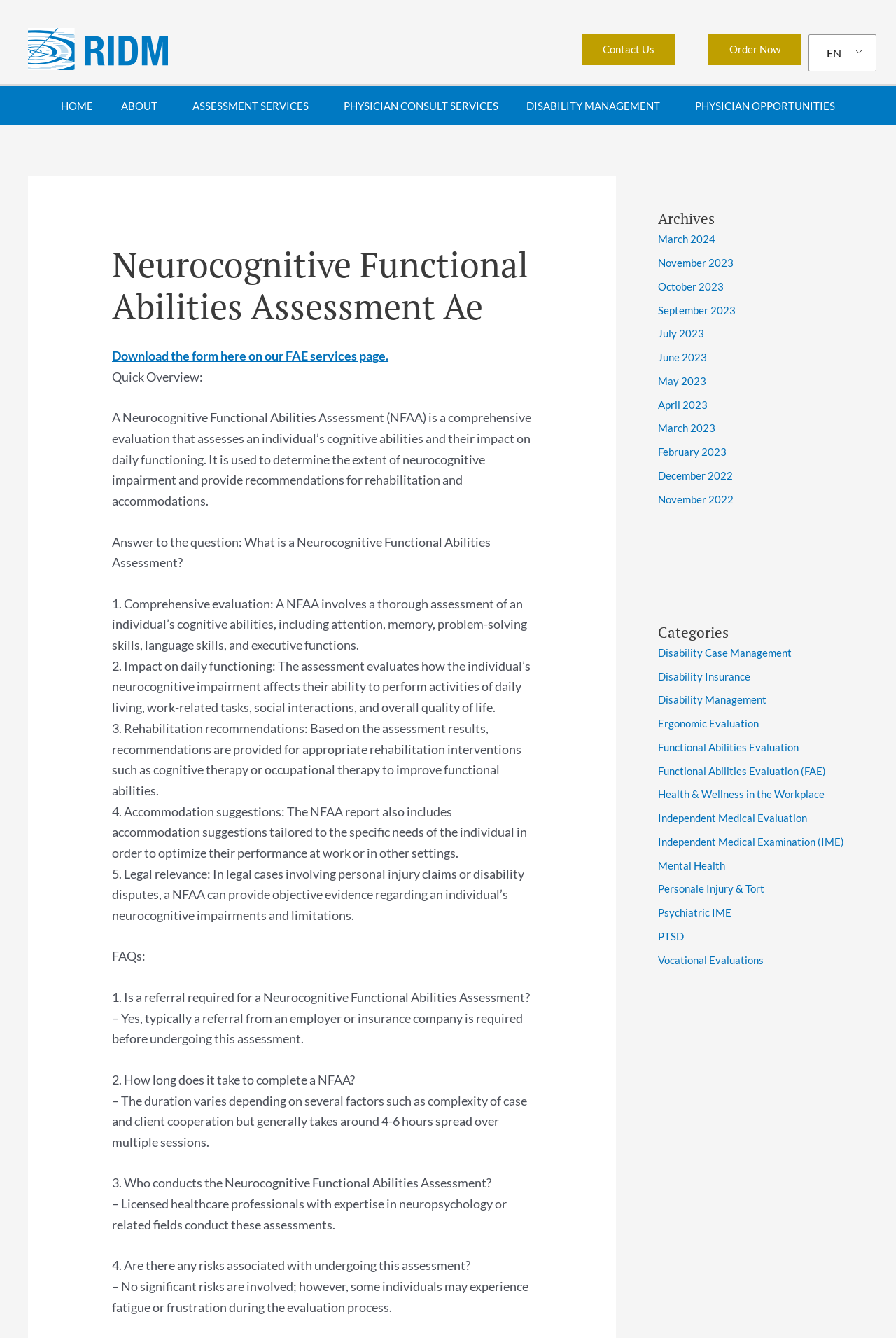Please identify the bounding box coordinates of the clickable area that will allow you to execute the instruction: "Click on Order Now".

[0.791, 0.025, 0.895, 0.048]